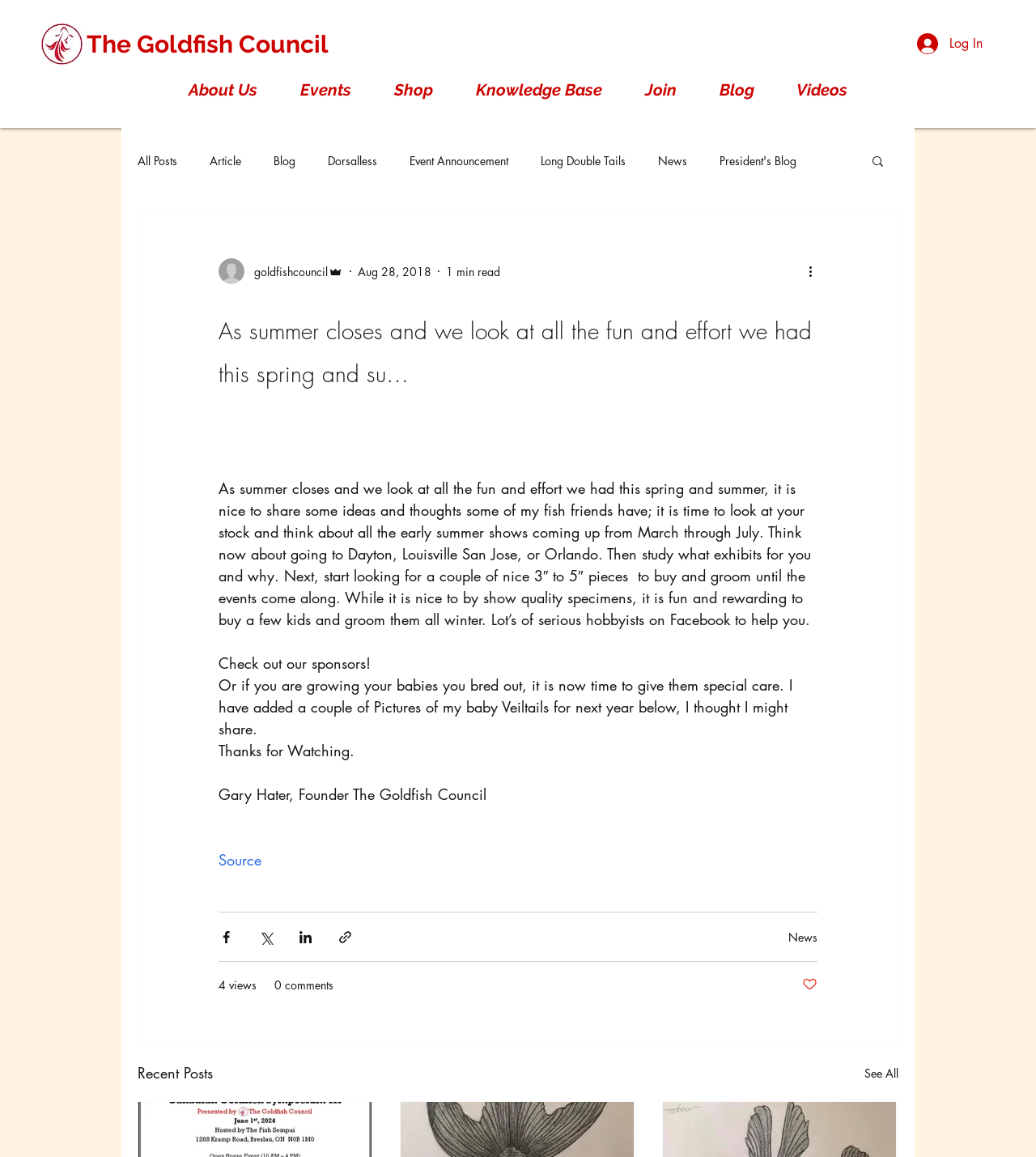Identify the bounding box coordinates of the element to click to follow this instruction: 'View all recent posts'. Ensure the coordinates are four float values between 0 and 1, provided as [left, top, right, bottom].

[0.834, 0.917, 0.867, 0.938]